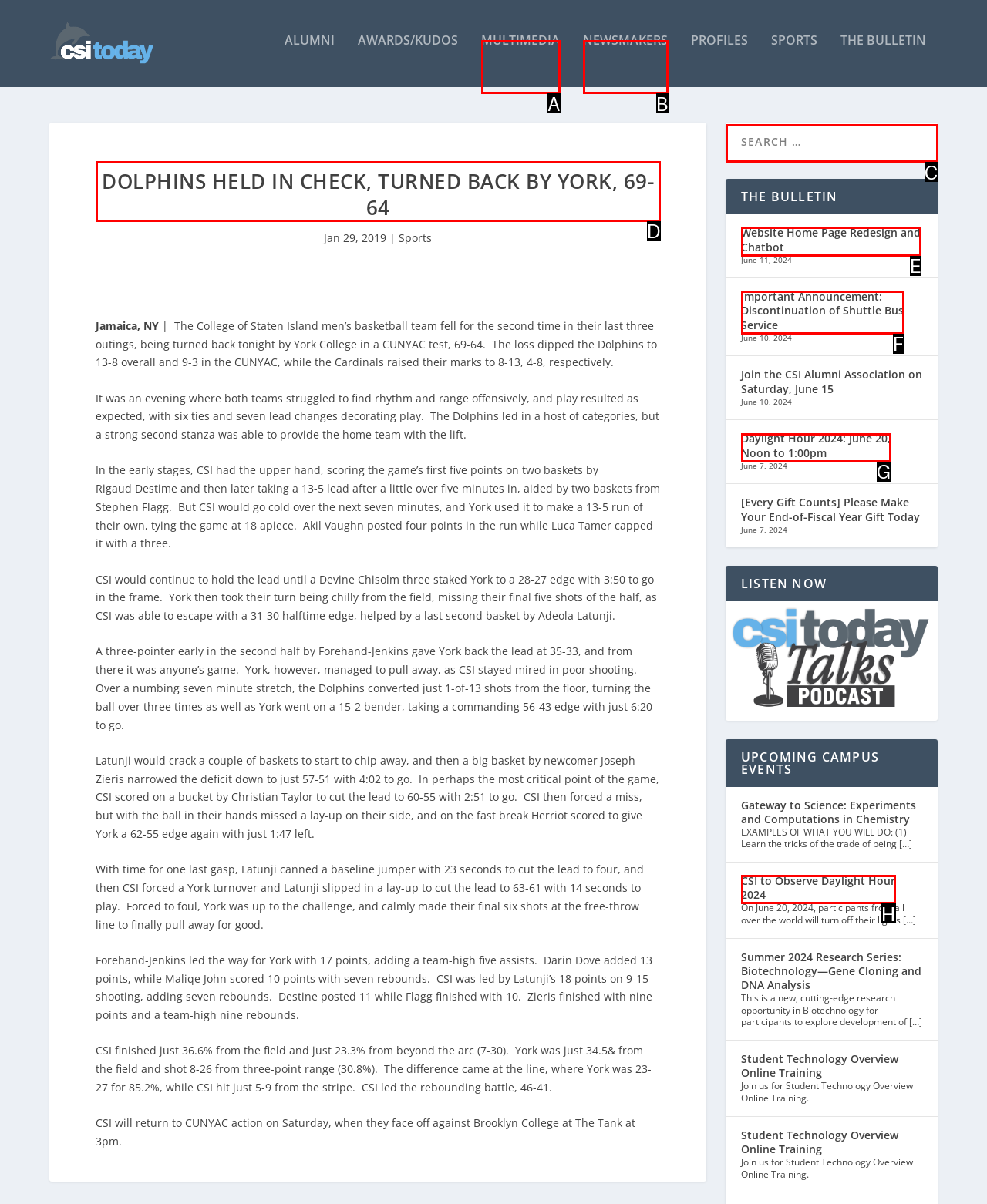Point out the specific HTML element to click to complete this task: read the latest news Reply with the letter of the chosen option.

D